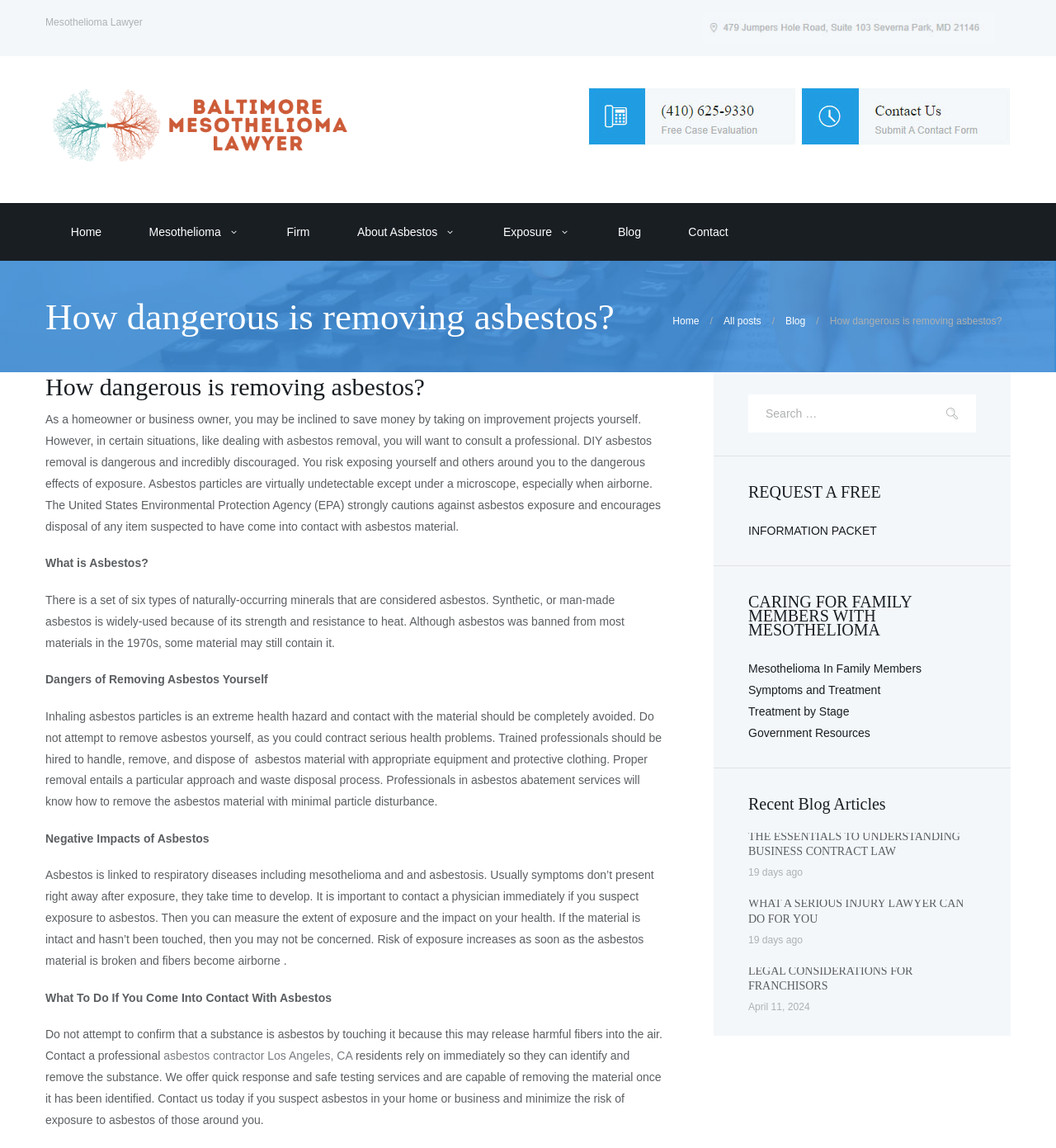What is the danger of removing asbestos?
Look at the webpage screenshot and answer the question with a detailed explanation.

According to the webpage, DIY asbestos removal is dangerous and incredibly discouraged because it risks exposing oneself and others to the dangerous effects of exposure. Asbestos particles are virtually undetectable except under a microscope, especially when airborne.